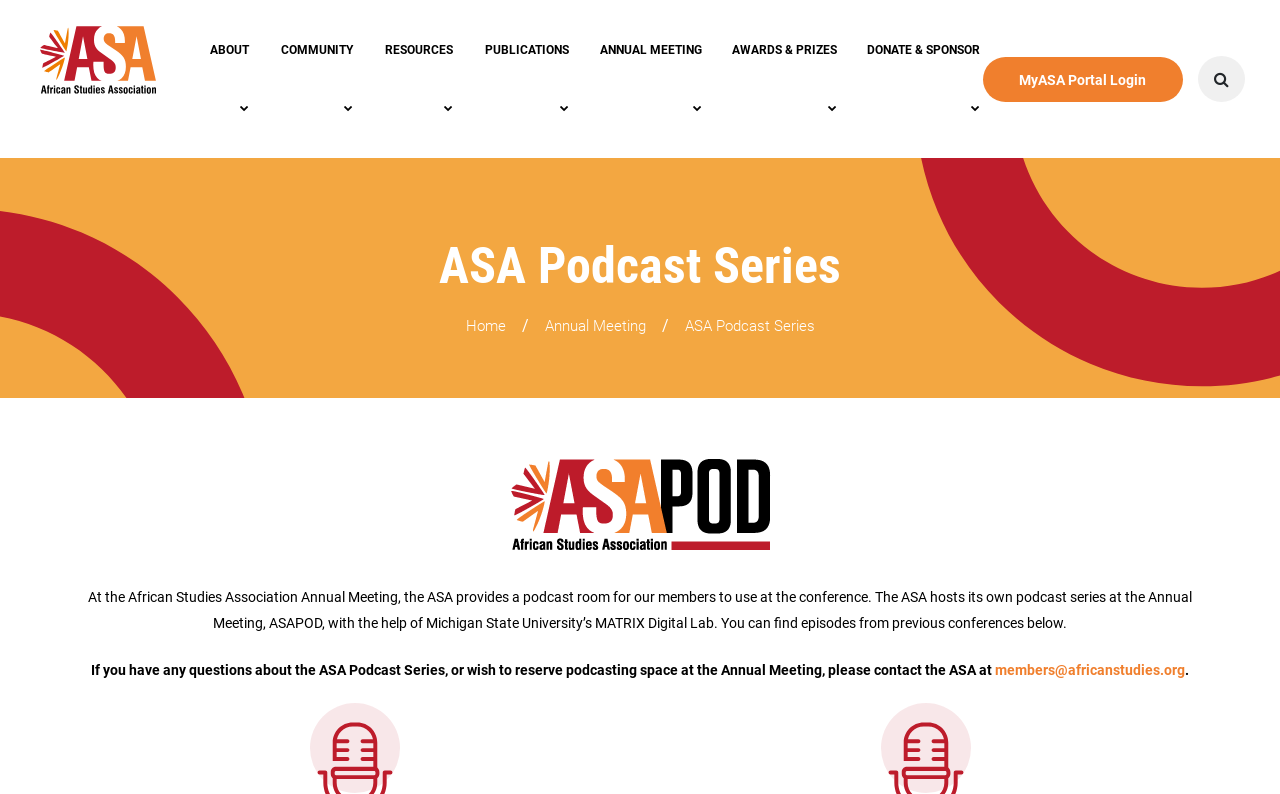Who helps the ASA with its podcast series?
Look at the image and provide a short answer using one word or a phrase.

Michigan State University's MATRIX Digital Lab